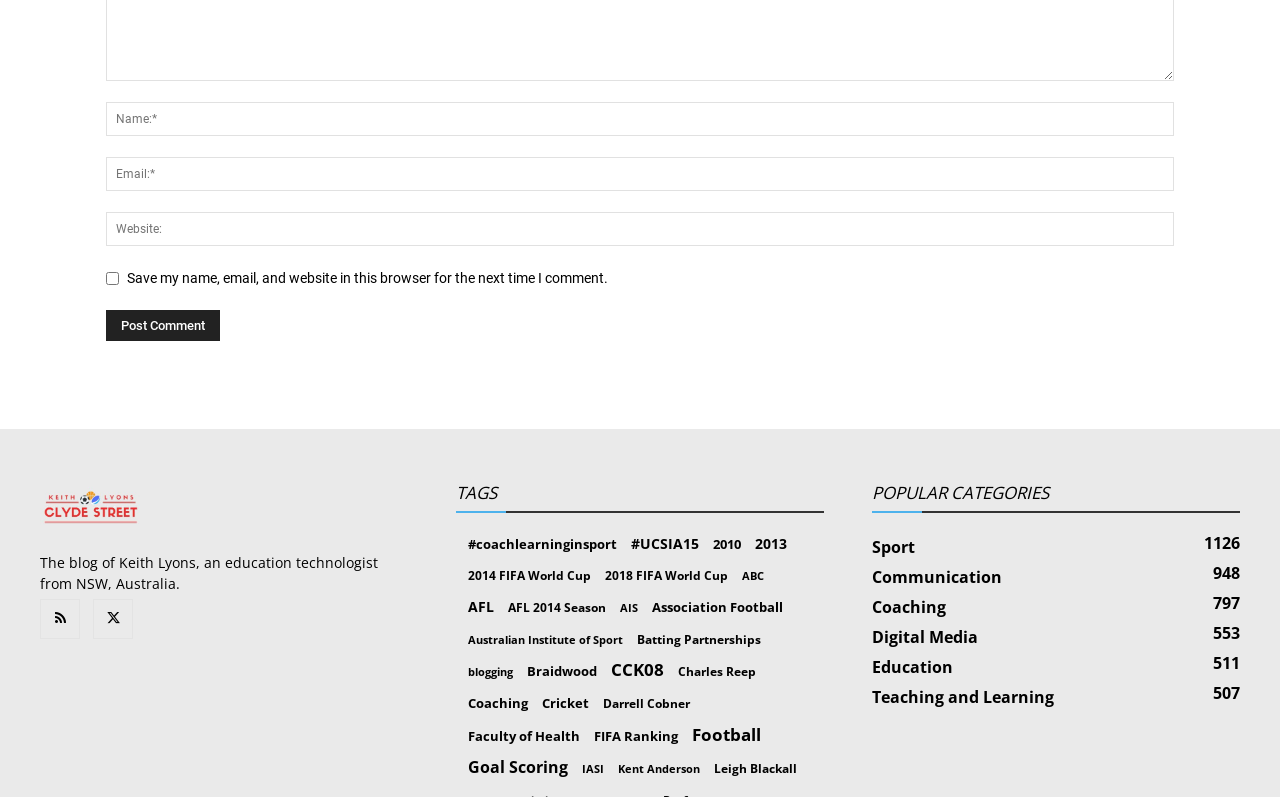Determine the bounding box coordinates for the region that must be clicked to execute the following instruction: "Click on the 'Galerie & Kontakt' link".

None